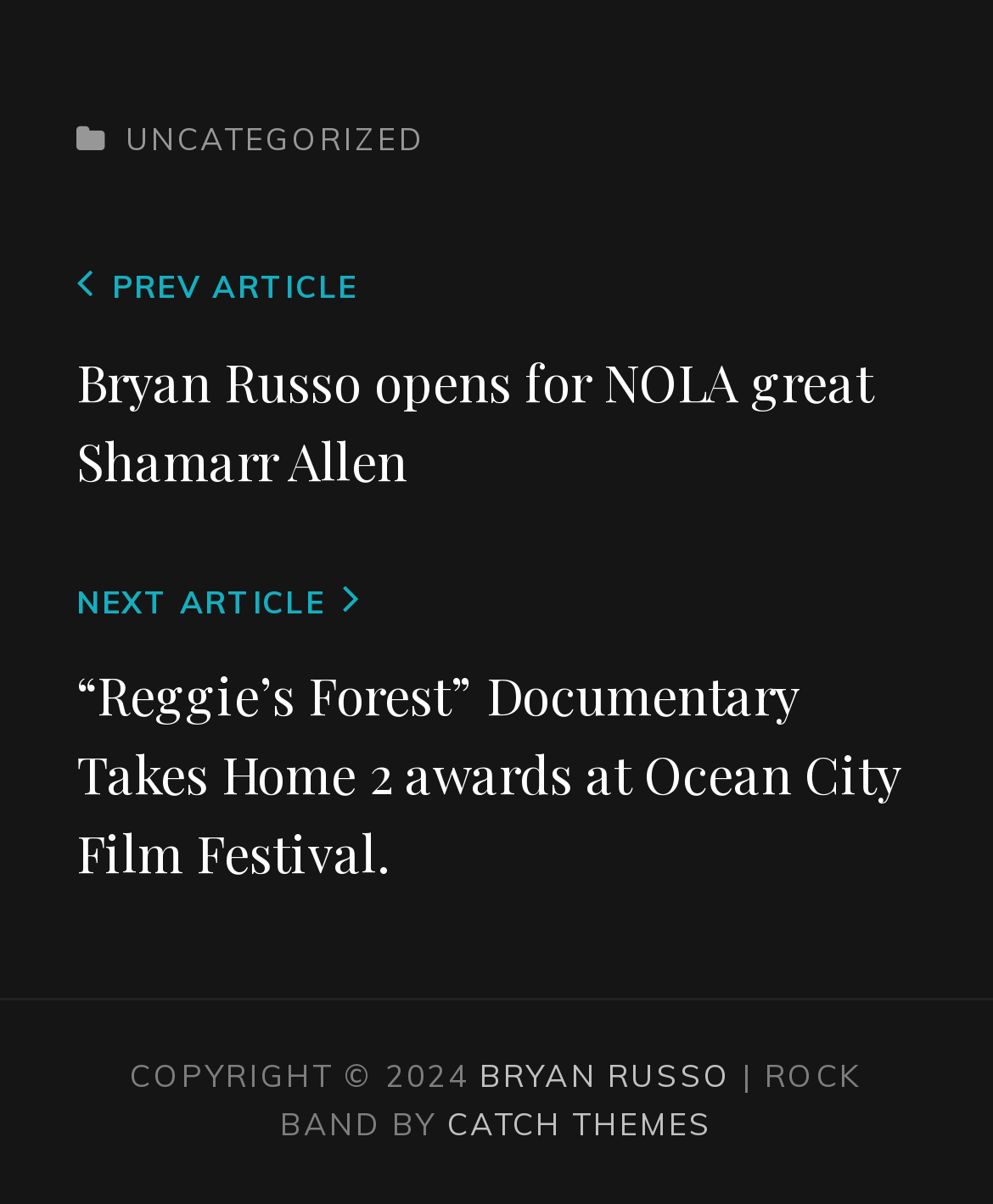How many copyright years are mentioned?
Respond to the question with a well-detailed and thorough answer.

I found the copyright year by looking at the footer section of the webpage, where I saw a text 'COPYRIGHT © 2024', which mentions only one year.